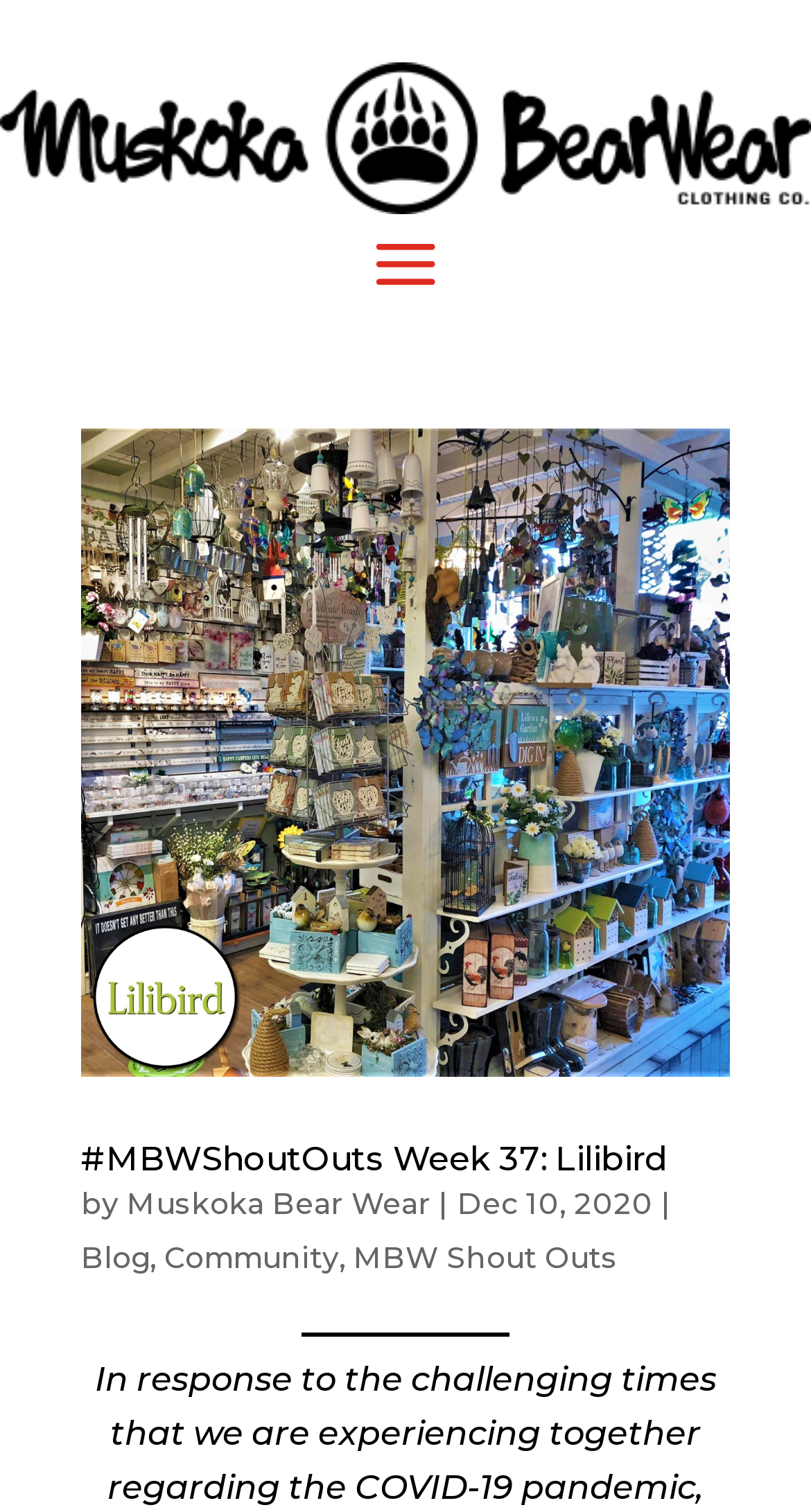What is the title of the latest blog post?
Using the image, provide a detailed and thorough answer to the question.

The question can be answered by looking at the heading element with the text '#MBWShoutOuts Week 37: Lilibird' which is located below the blog link.